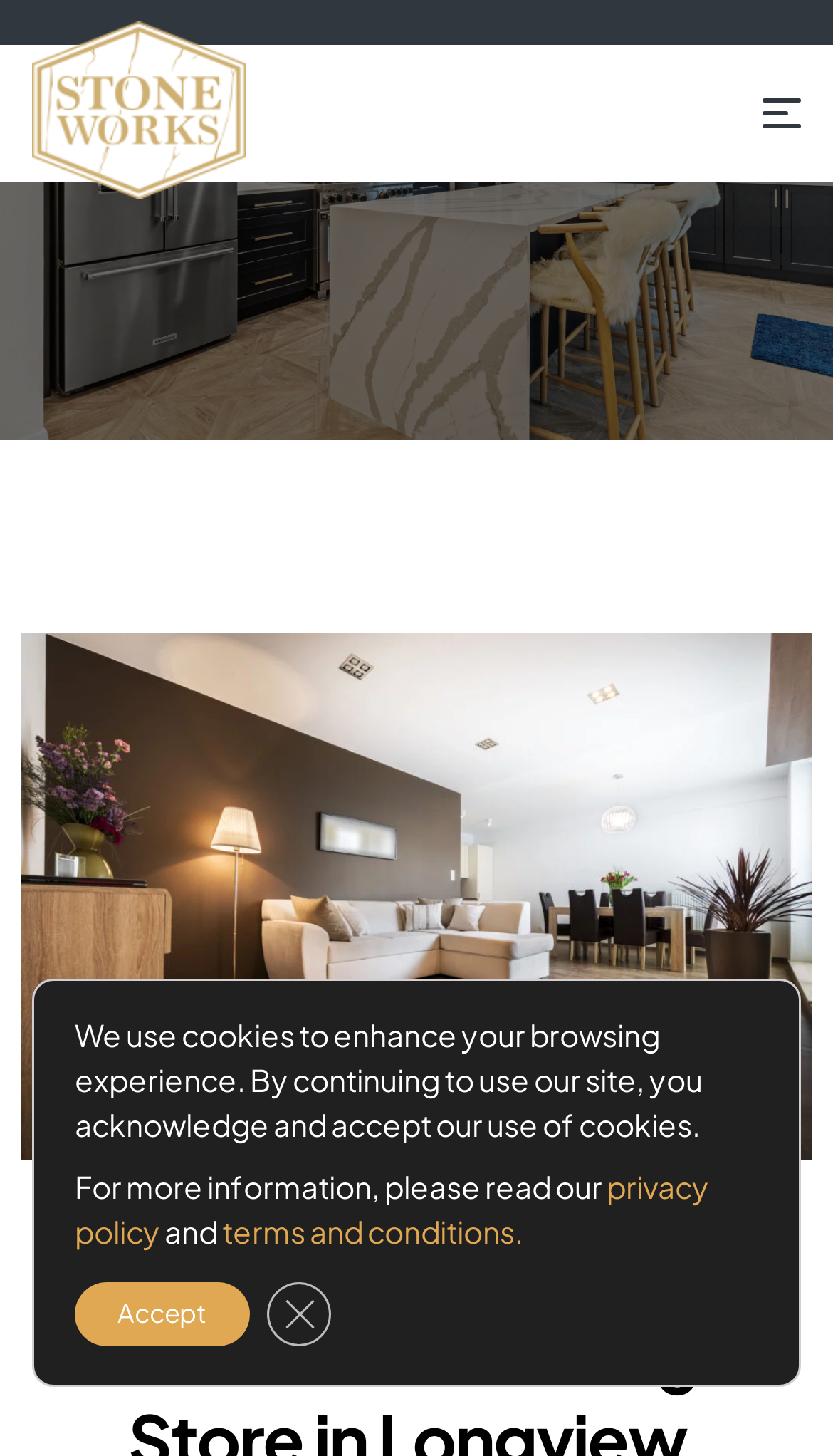Give a one-word or short-phrase answer to the following question: 
How many links are in the GDPR Cookie Banner?

3